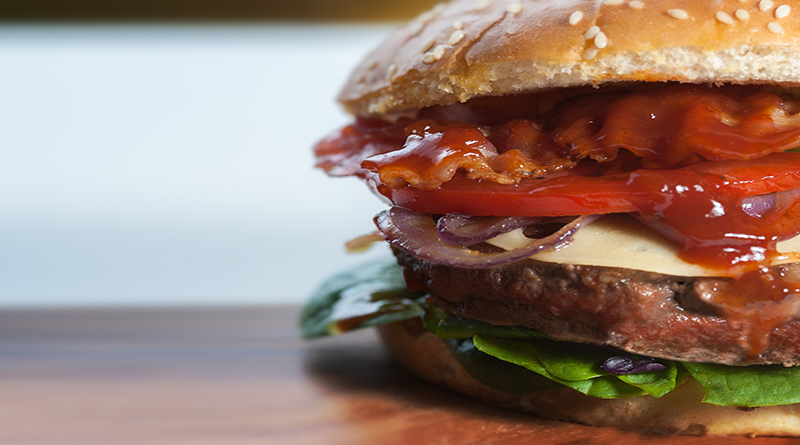Craft a thorough explanation of what is depicted in the image.

The image showcases a delicious, mouthwatering burger crafted with care. Nestled within a sesame seed bun, the burger features a juicy beef patty topped with crispy bacon, fresh lettuce, and layers of zesty tomato and onion. A drizzle of rich barbecue sauce enhances the flavor, complementing the perfectly melted cheese that oozes slightly over the sides. This scrumptious creation represents the culinary passion that can serve as a therapeutic outlet, particularly for individuals like Matthew Smith, who has turned to cooking as a way to enrich his life while managing epilepsy. The burger embodies not just a meal but a story of resilience and community support, emphasizing the joy of sharing good food with others.